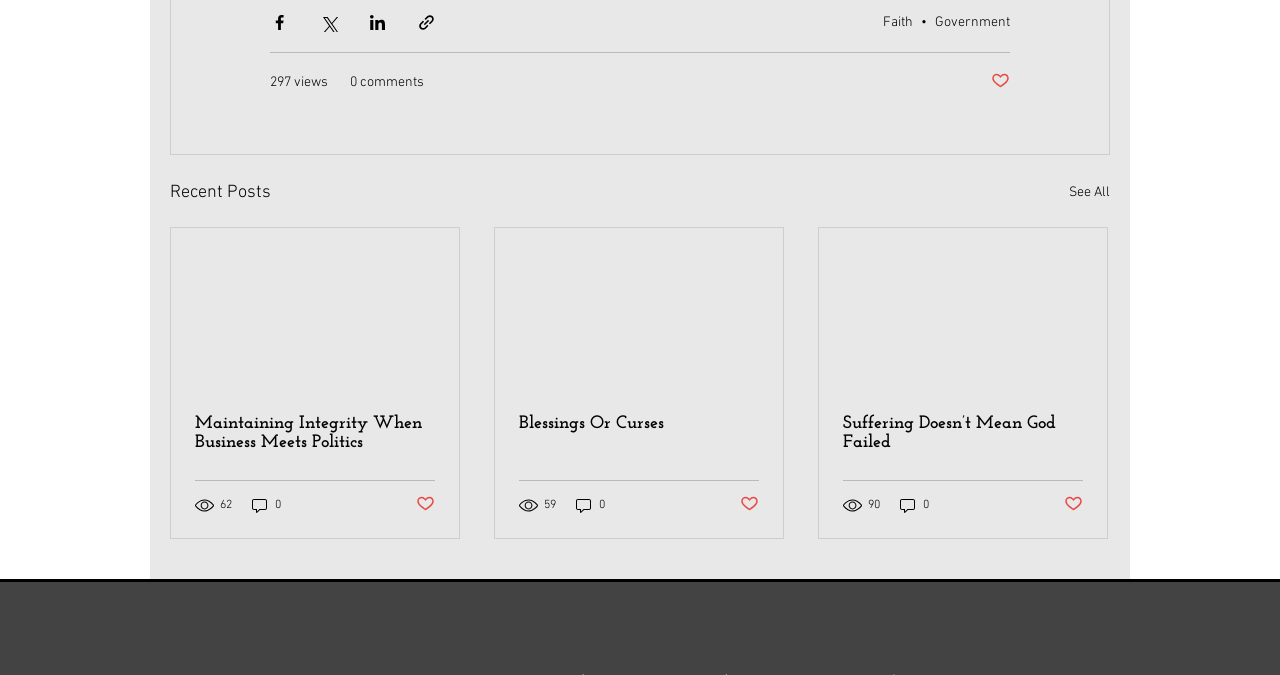Please provide a detailed answer to the question below based on the screenshot: 
What is the category of the first post?

The first post is categorized under 'Faith' and 'Government', as indicated by the links 'Faith' and 'Government' next to the post.